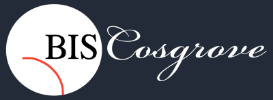What is the background color of the logo?
Utilize the information in the image to give a detailed answer to the question.

The question asks about the background color of the logo. According to the caption, the logo is set against a dark background, which indicates that the background color of the logo is dark.